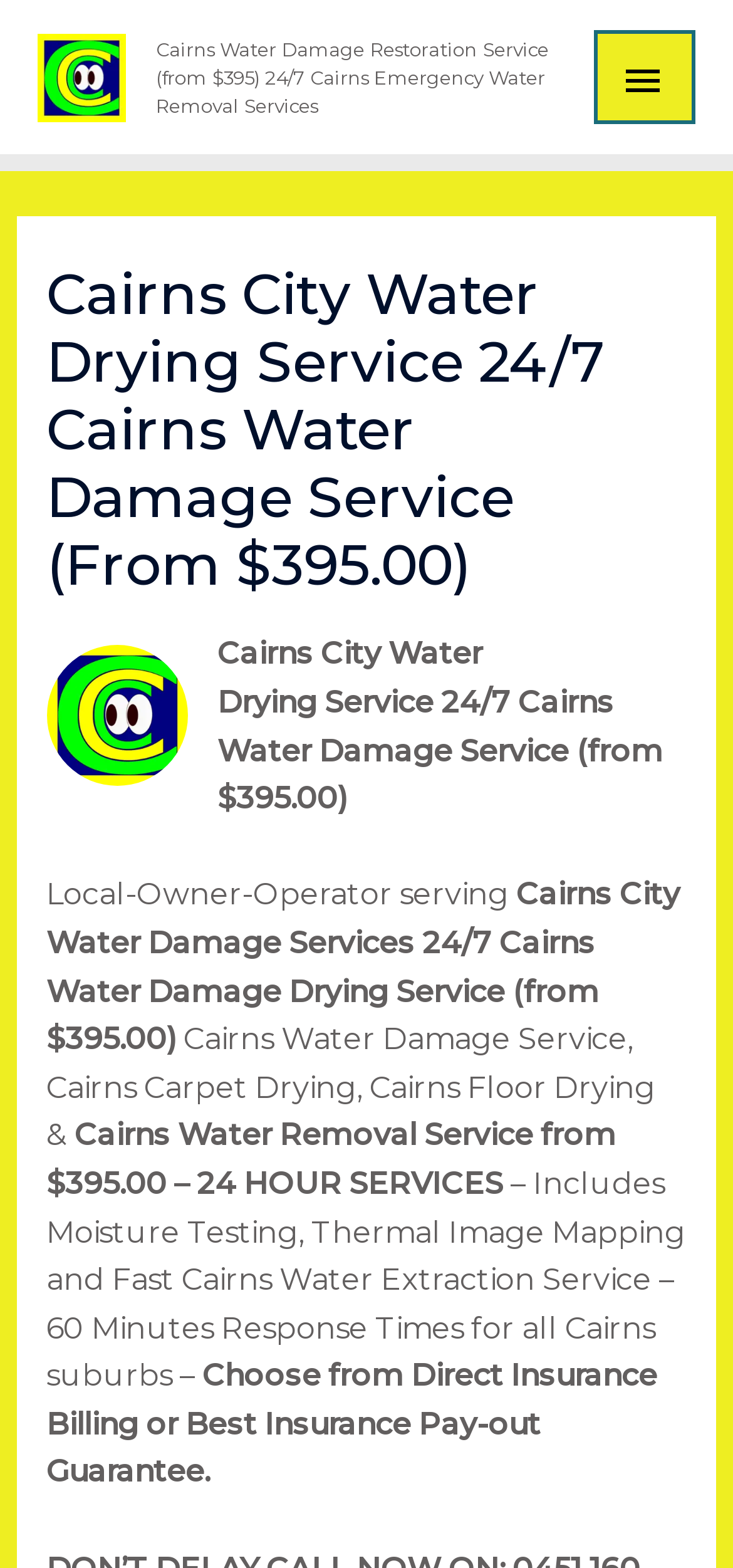Present a detailed account of what is displayed on the webpage.

The webpage is about Cairns City Water Drying Service, a 24/7 water damage restoration service that offers emergency water removal services from $395.00. 

At the top-left corner, there is a link to "Babinda Cairns Emergency Water Damage Service" accompanied by an image. Below this, there is a heading that repeats the title of the webpage. 

On the top-right corner, there is a button labeled "MAIN MENU" that expands to a primary menu. 

The main content of the webpage is divided into sections. The first section has a heading that repeats the title of the webpage. Below this, there is an image related to the Cairns City Water Drying Service. 

The following sections describe the services offered, including local-owner-operator serving, 24/7 Cairns water damage drying service, Cairns water damage services, Cairns carpet drying, and Cairns floor drying. The services also include water removal from $395.00, moisture testing, thermal image mapping, and fast Cairns water extraction service with a 60-minute response time for all Cairns suburbs. 

Additionally, the webpage mentions that customers can choose from direct insurance billing or the best insurance pay-out guarantee.